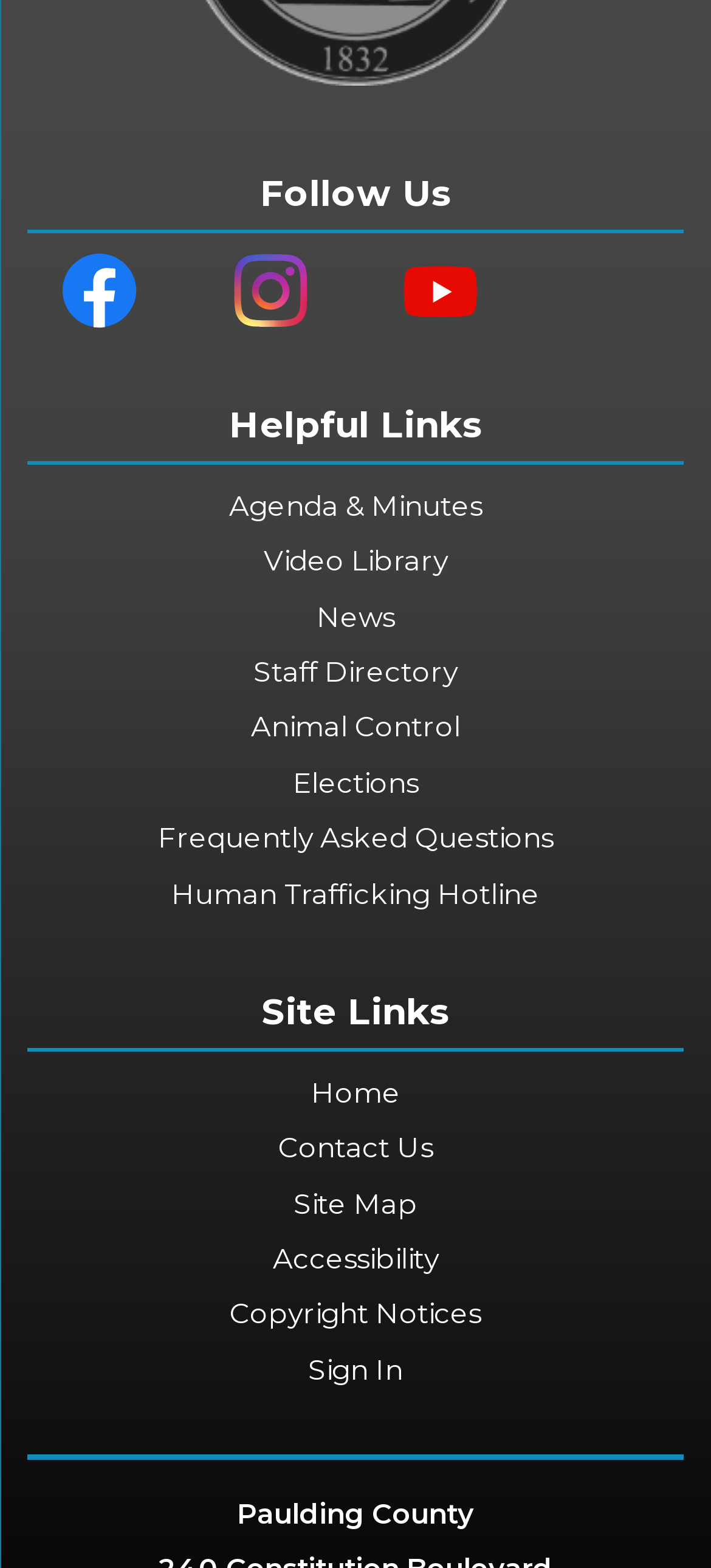Find the bounding box of the element with the following description: "Contact Us". The coordinates must be four float numbers between 0 and 1, formatted as [left, top, right, bottom].

[0.391, 0.721, 0.609, 0.743]